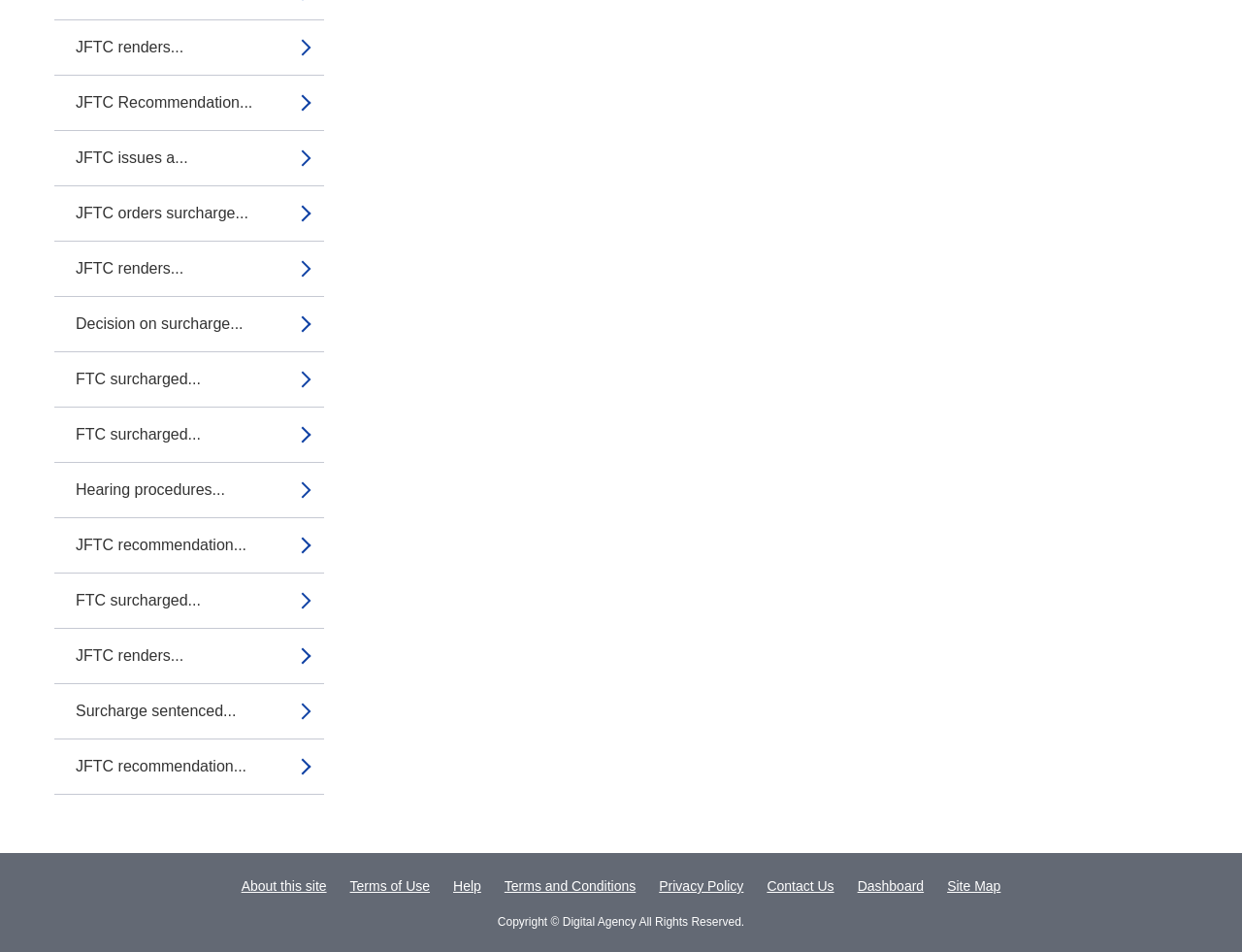Locate the bounding box coordinates of the clickable region necessary to complete the following instruction: "View JFTC renders information". Provide the coordinates in the format of four float numbers between 0 and 1, i.e., [left, top, right, bottom].

[0.044, 0.021, 0.261, 0.078]